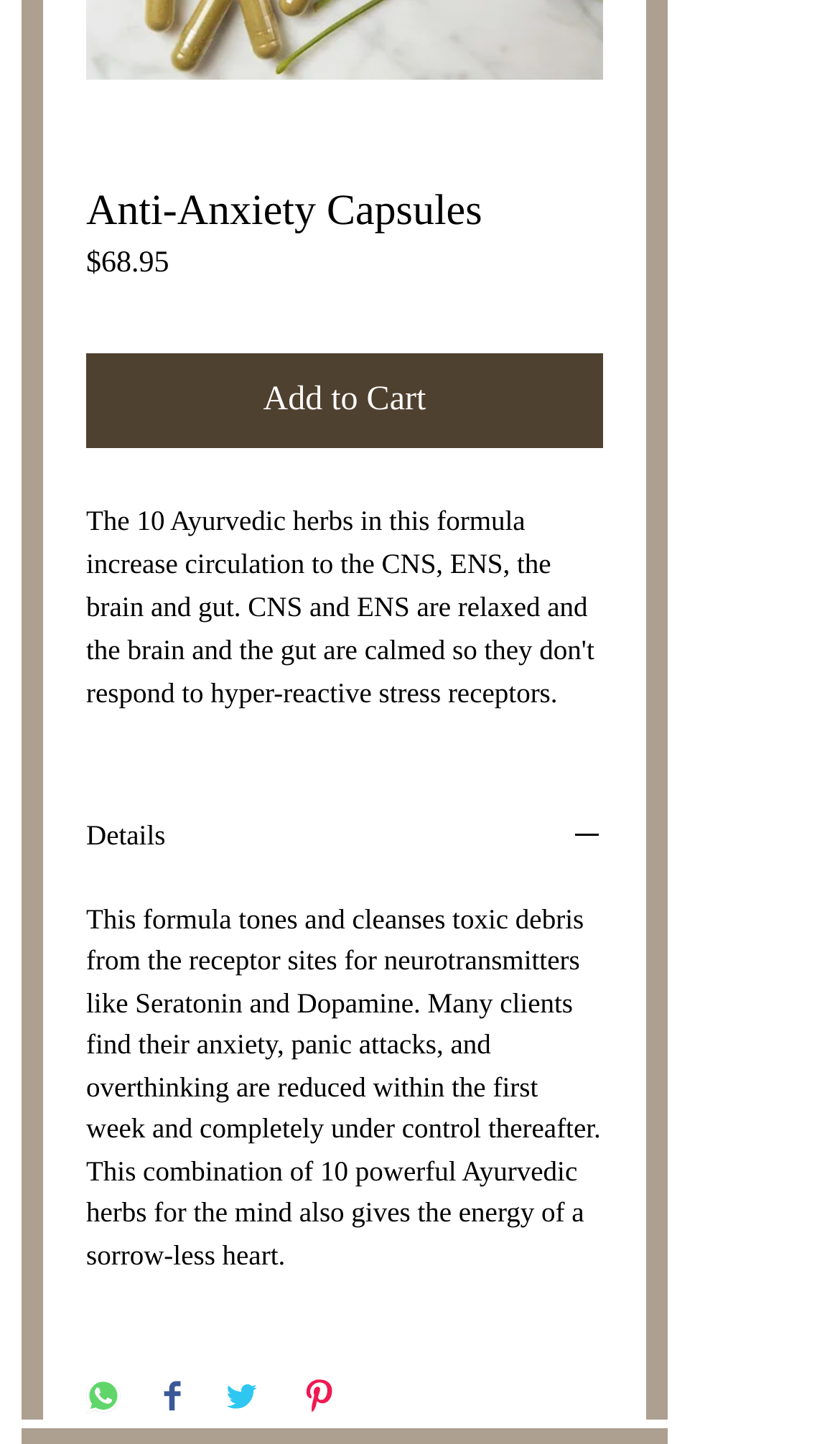Answer the following query concisely with a single word or phrase:
How many social media sharing options are available?

4